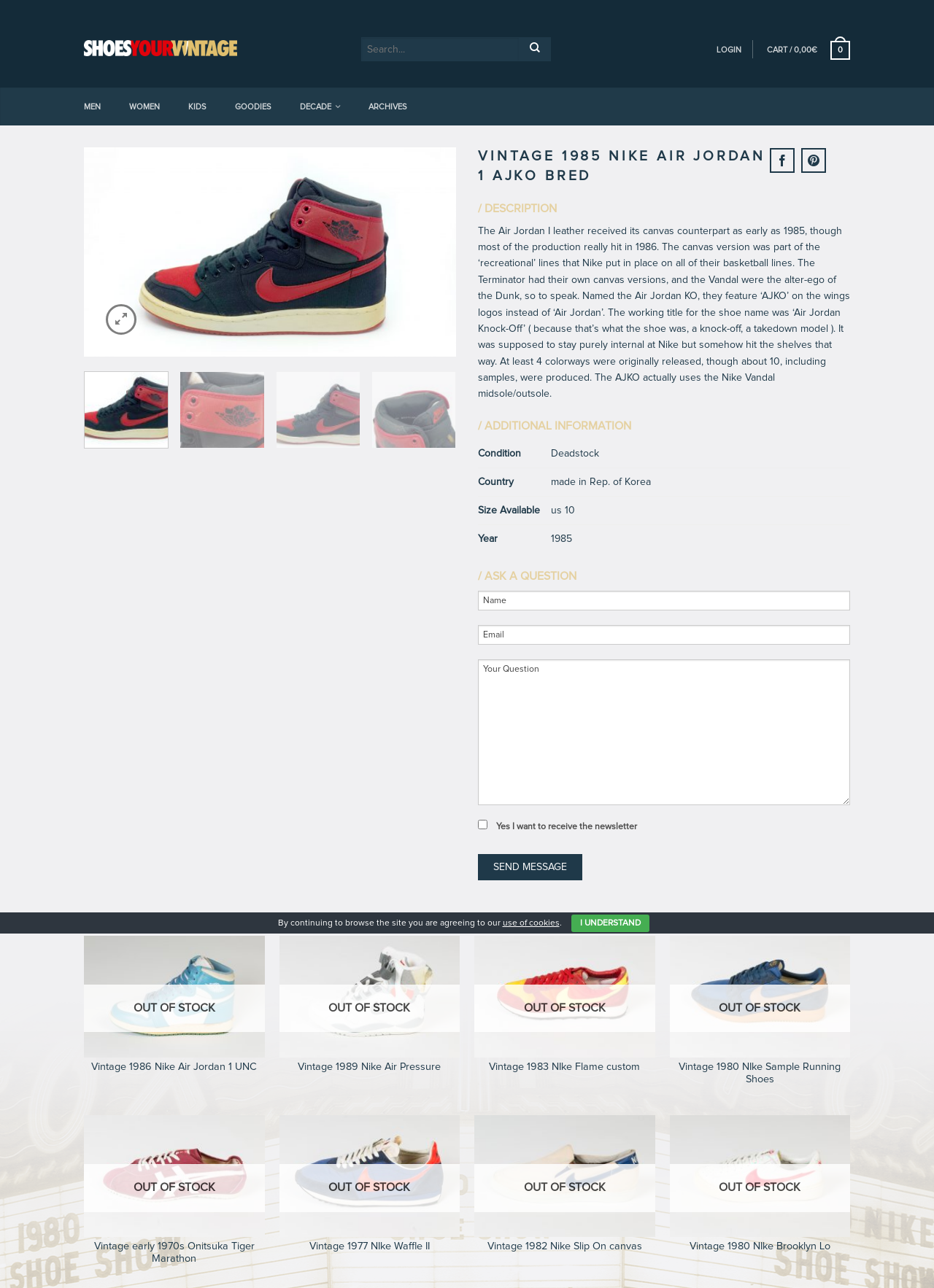Find the bounding box coordinates corresponding to the UI element with the description: "Out of stock". The coordinates should be formatted as [left, top, right, bottom], with values as floats between 0 and 1.

[0.09, 0.866, 0.283, 0.96]